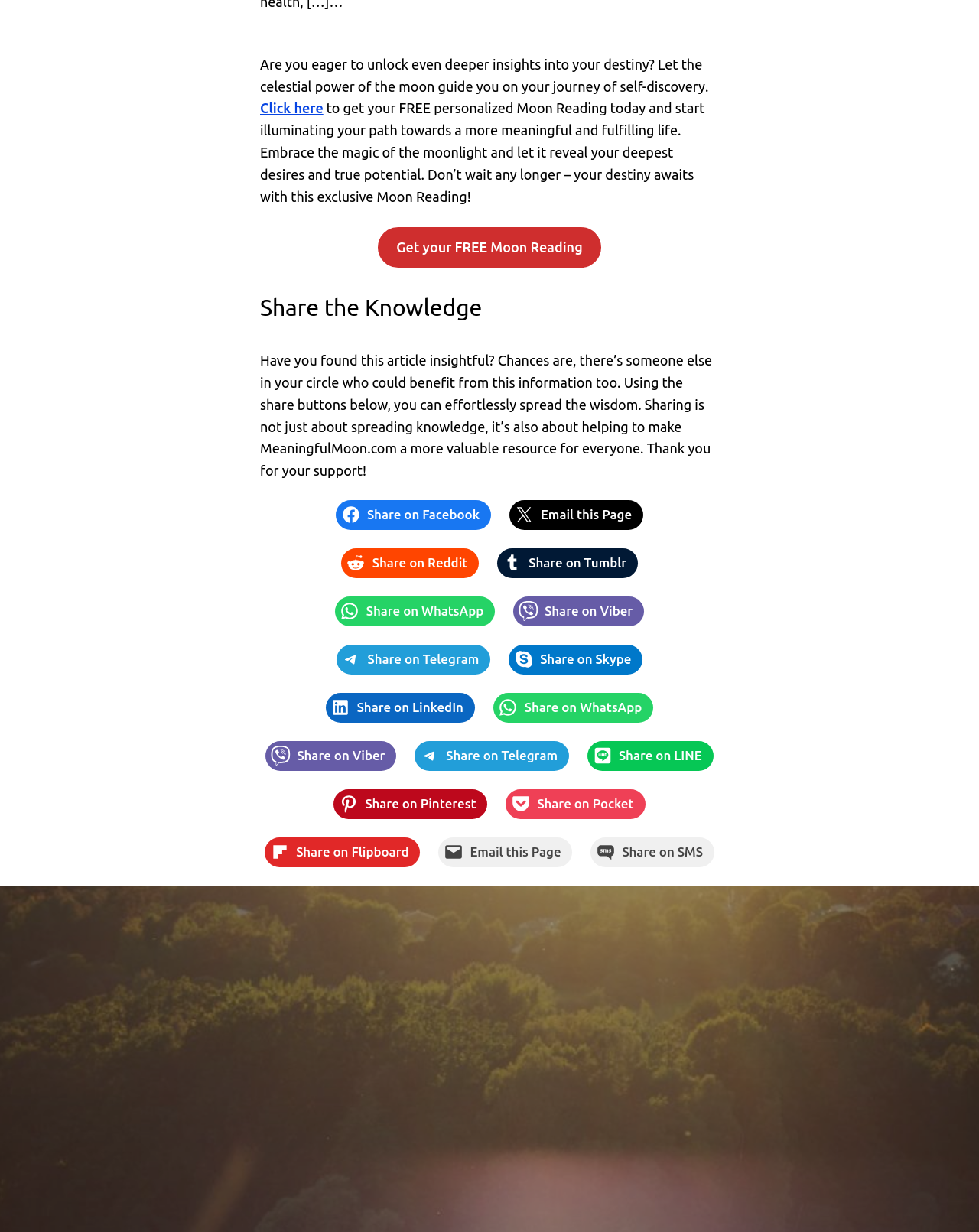Specify the bounding box coordinates of the region I need to click to perform the following instruction: "Share on Facebook". The coordinates must be four float numbers in the range of 0 to 1, i.e., [left, top, right, bottom].

[0.343, 0.406, 0.502, 0.43]